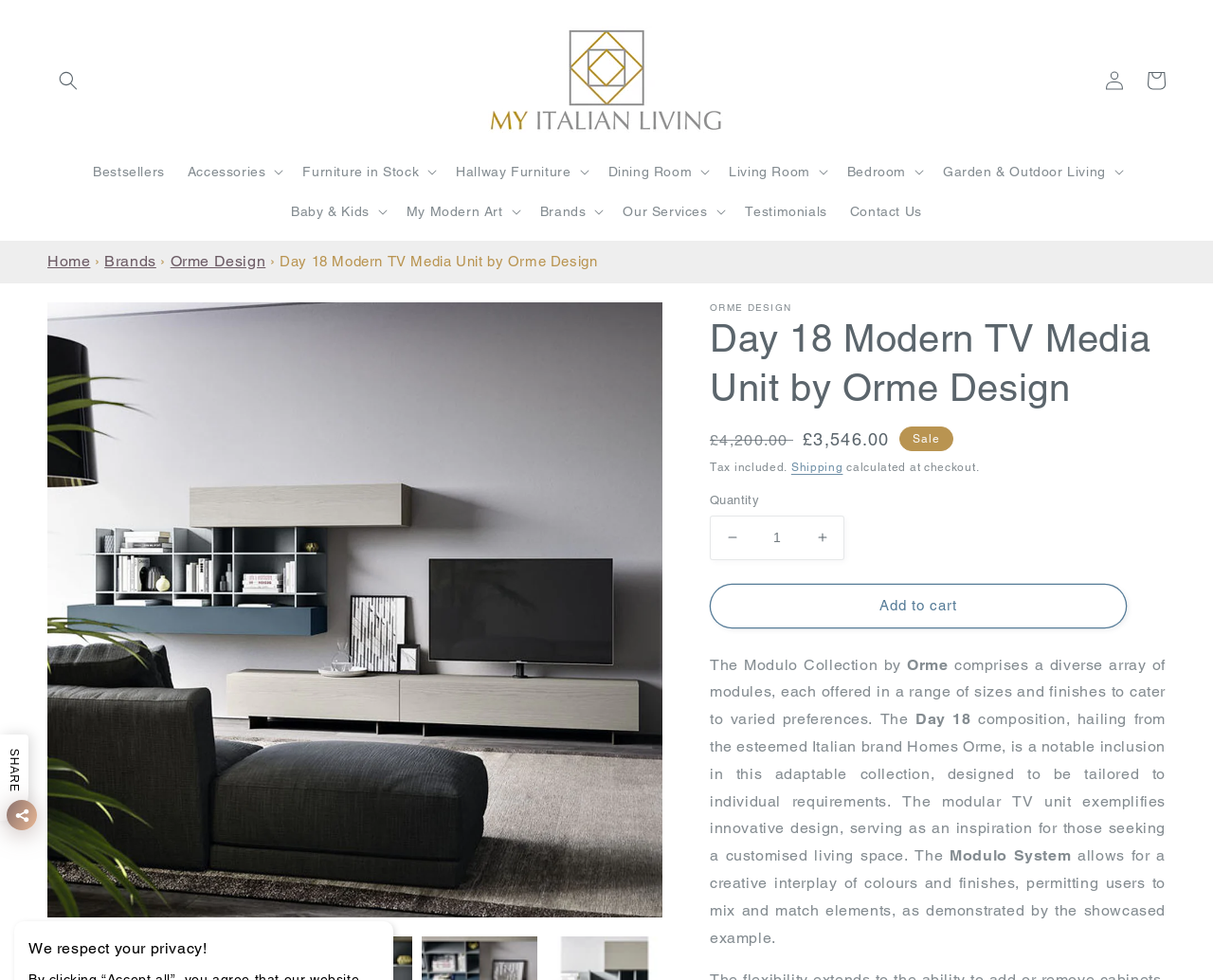Indicate the bounding box coordinates of the element that needs to be clicked to satisfy the following instruction: "Click on 'Posts' navigation". The coordinates should be four float numbers between 0 and 1, i.e., [left, top, right, bottom].

None